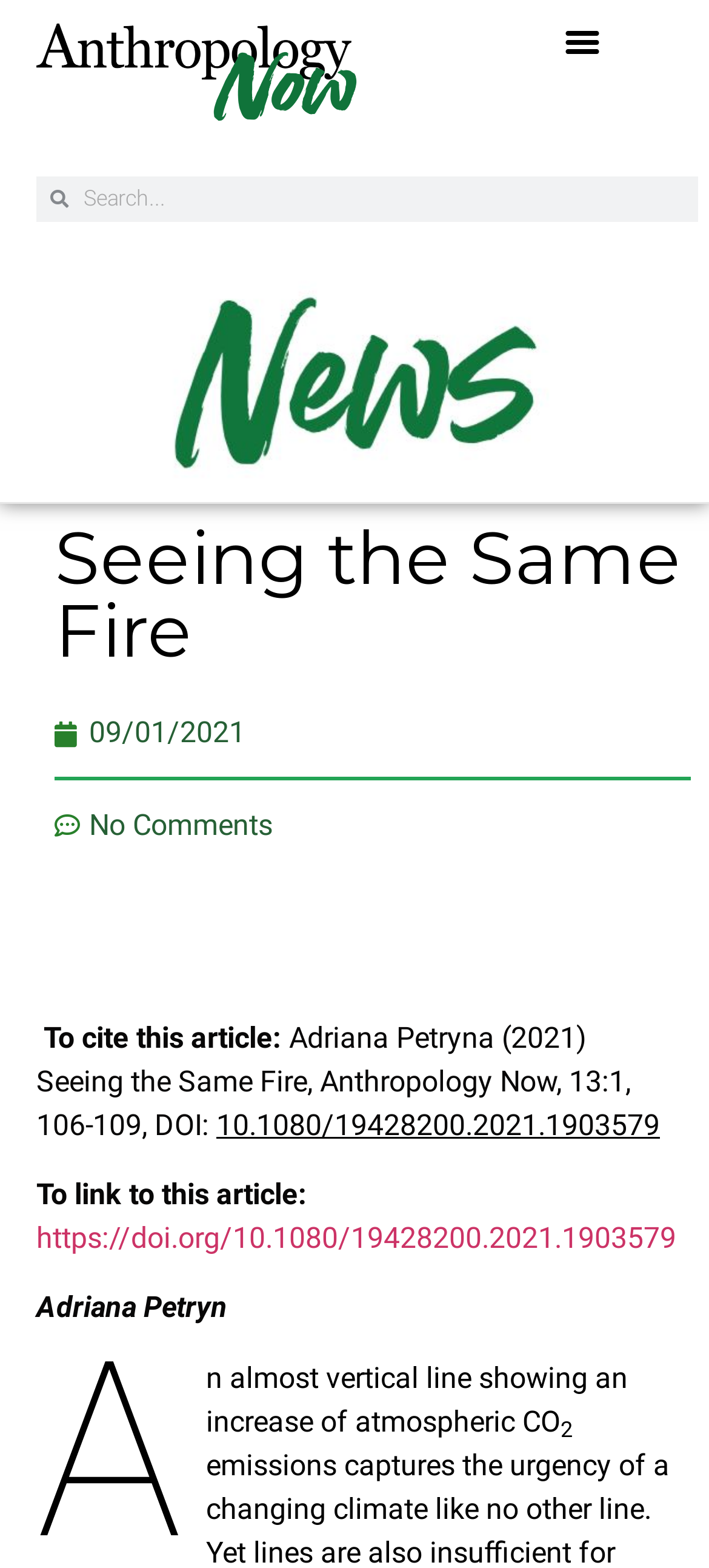Provide a one-word or brief phrase answer to the question:
How many comments does the article have?

No Comments